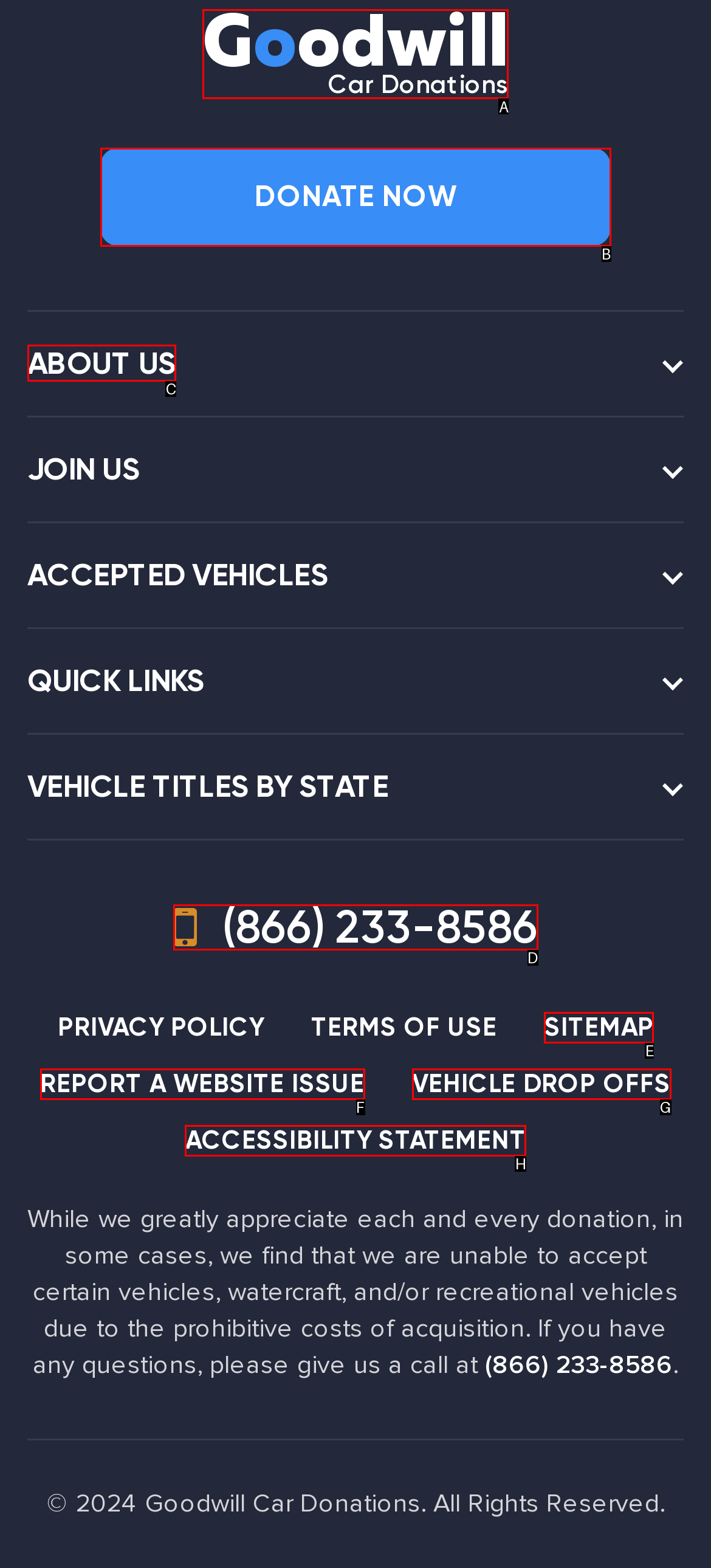What option should you select to complete this task: Learn about Goodwill Car Donations? Indicate your answer by providing the letter only.

A